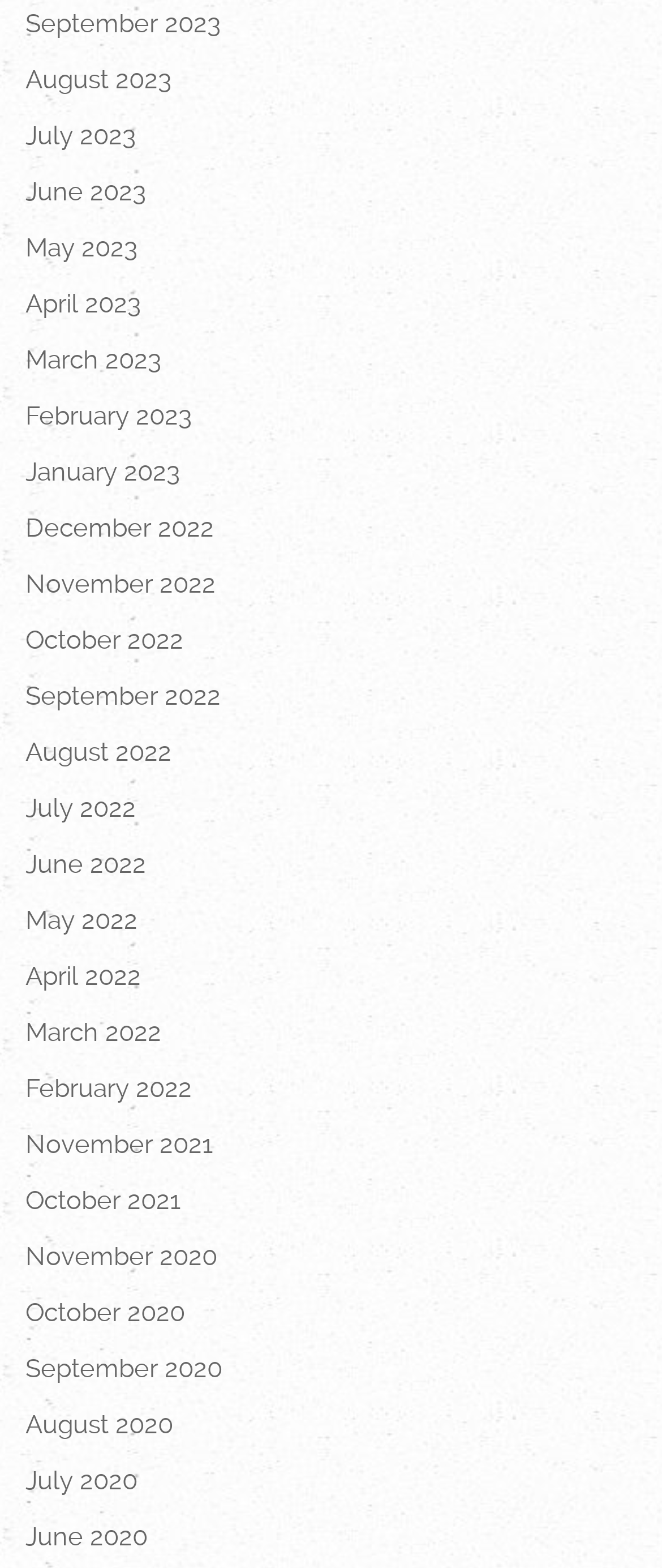How many months are listed in 2022?
Could you answer the question in a detailed manner, providing as much information as possible?

I can count the number of links with '2022' in their text, and I find that there are 12 months listed in 2022, from January 2022 to December 2022.